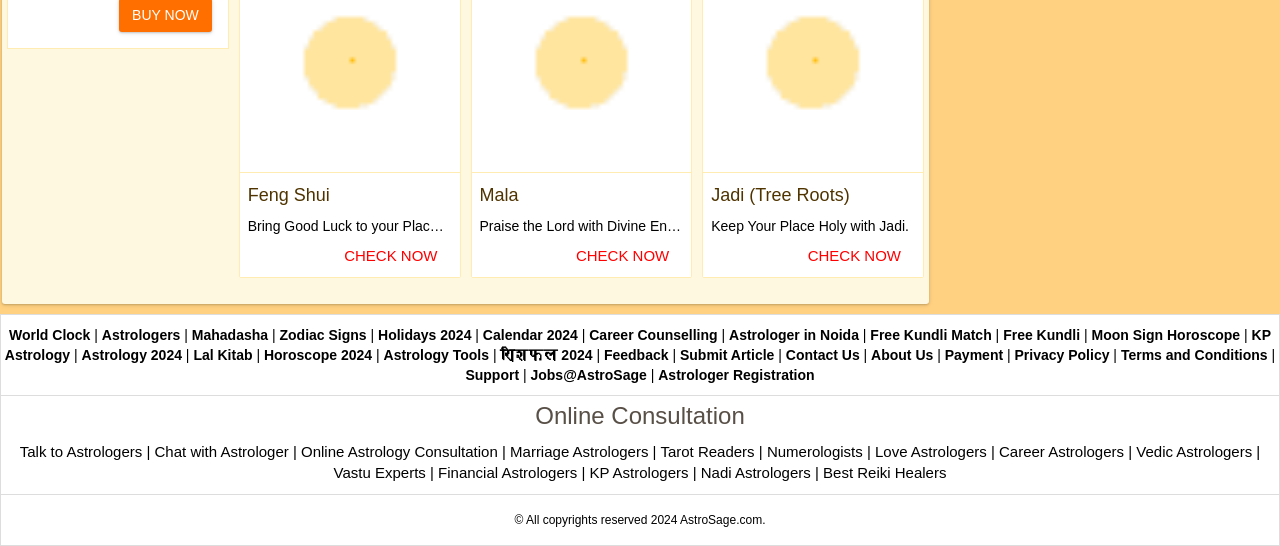What is the 'Online Consultation' section for?
With the help of the image, please provide a detailed response to the question.

The 'Online Consultation' section appears to be a way for users to consult with astrologers online, with options such as talking to astrologers, chatting with them, or getting online astrology consultations.